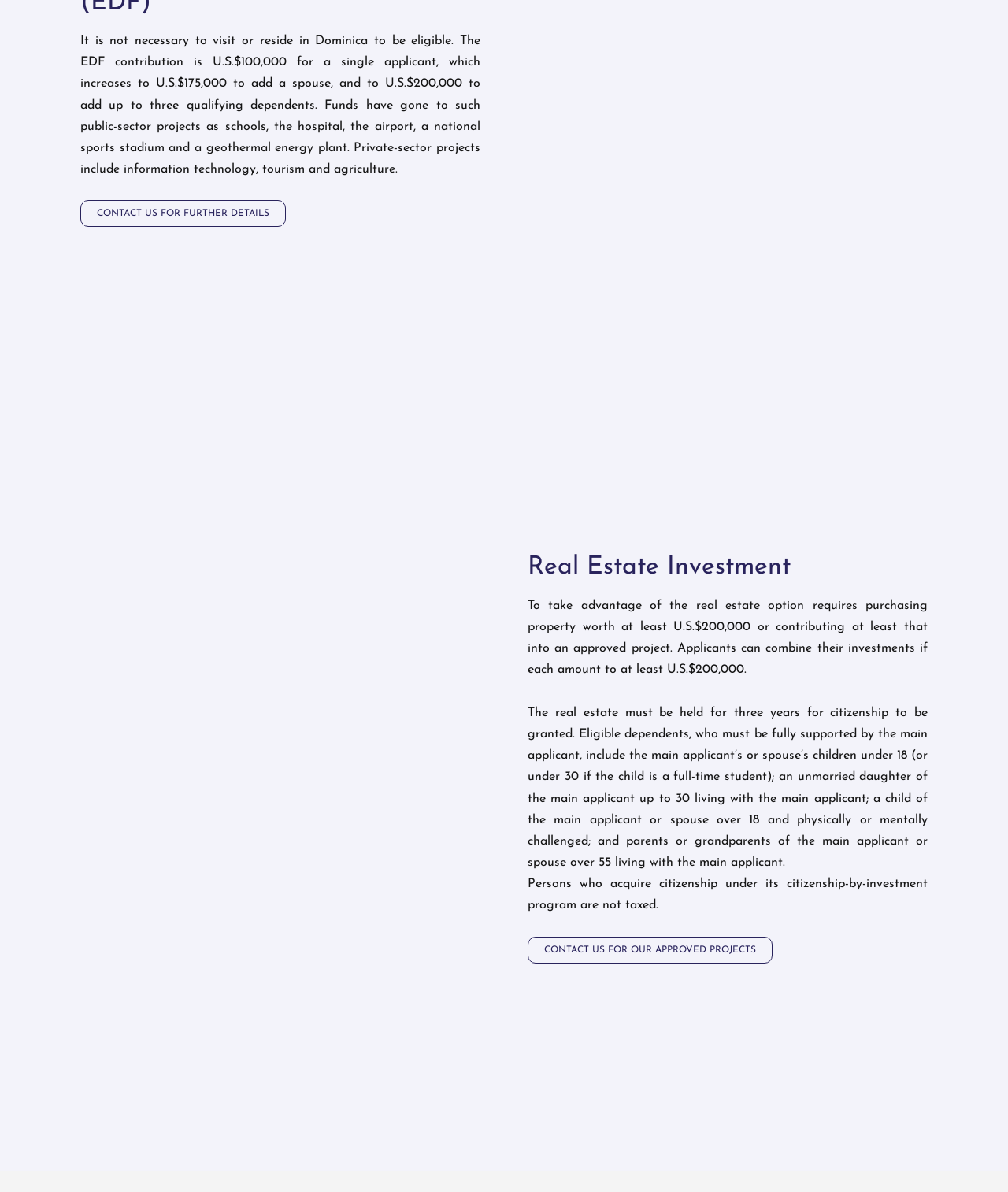Provide a short, one-word or phrase answer to the question below:
Who are eligible dependents in the real estate investment option?

Children, parents, and grandparents